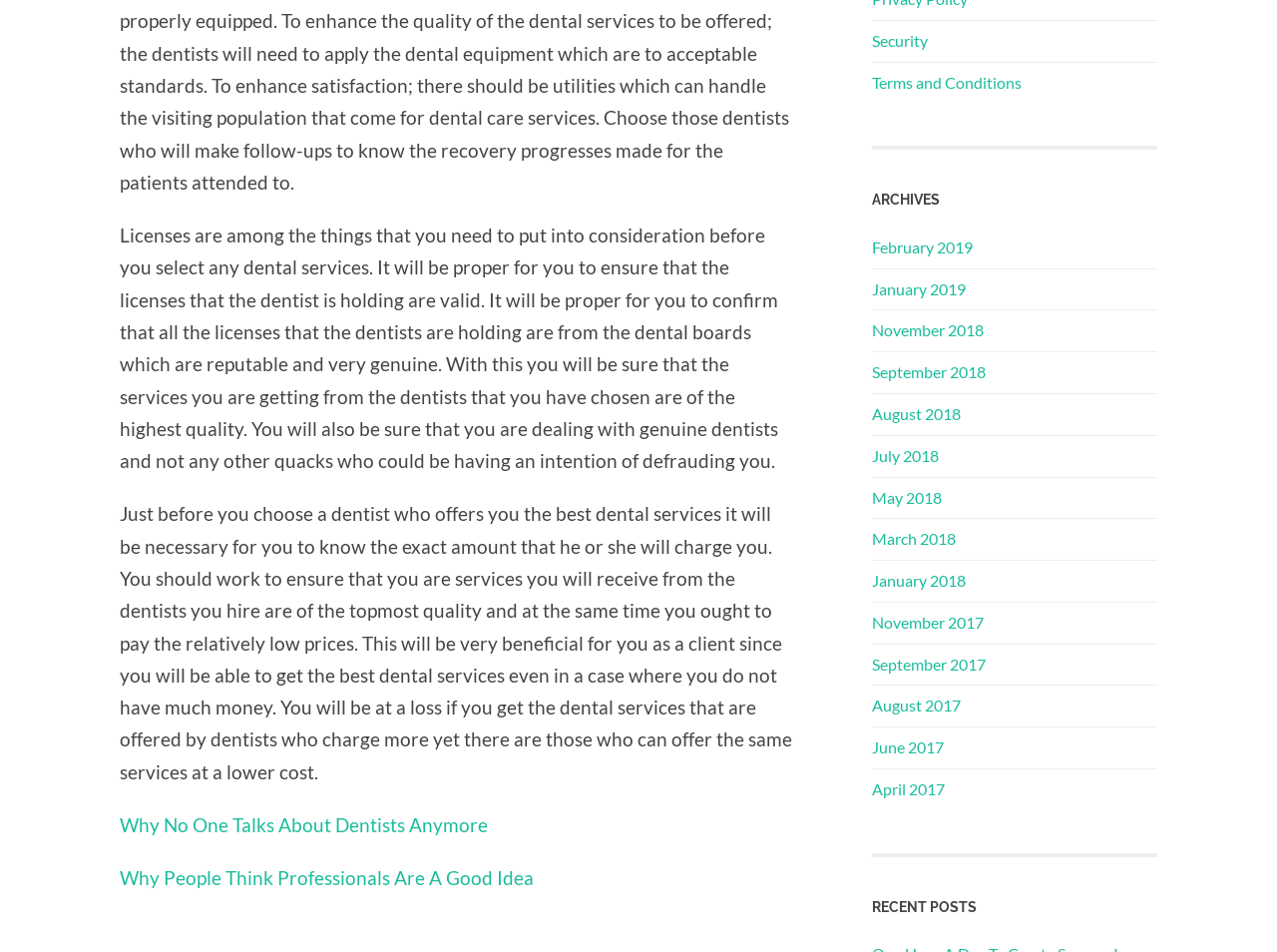Give a succinct answer to this question in a single word or phrase: 
What is the main topic of the webpage?

Dental services